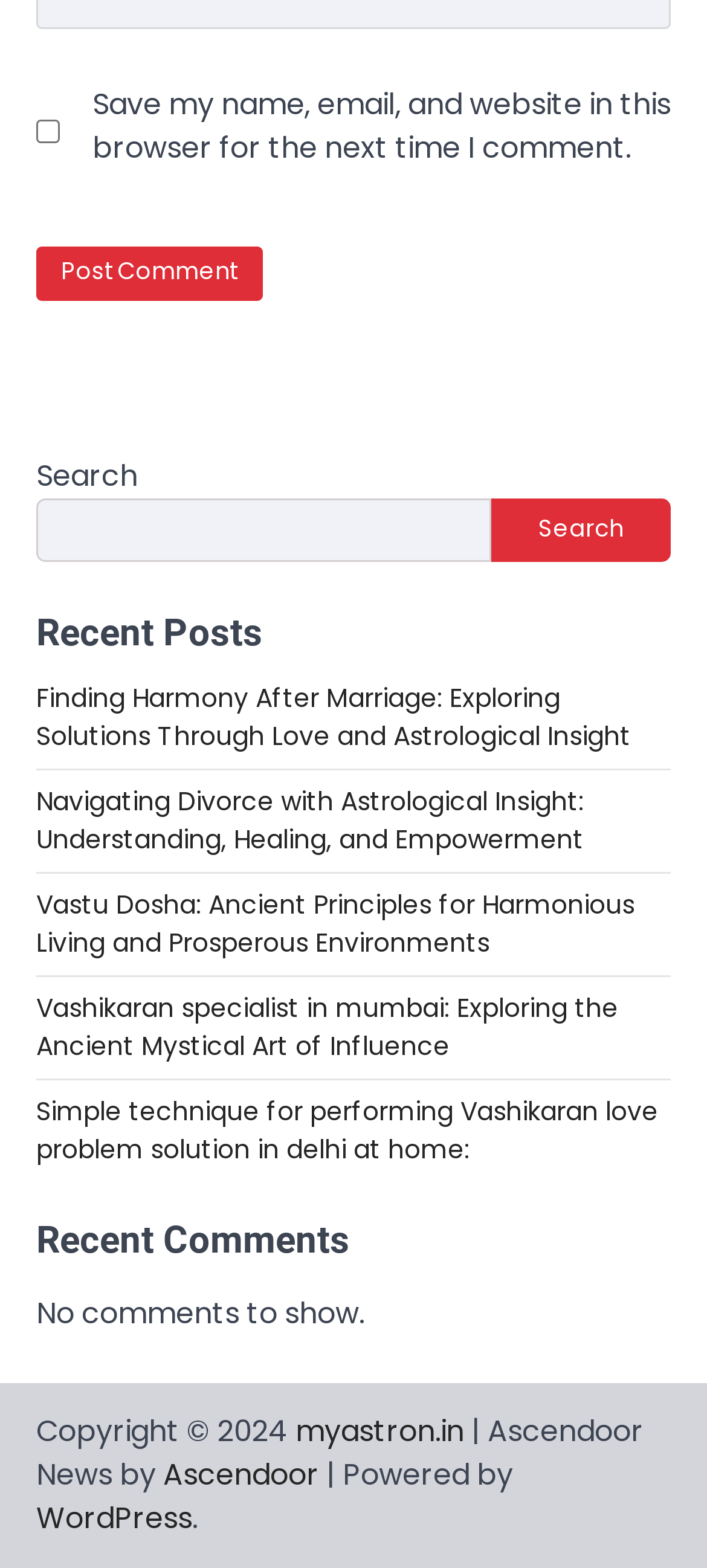Could you indicate the bounding box coordinates of the region to click in order to complete this instruction: "Search for something".

[0.051, 0.318, 0.695, 0.359]